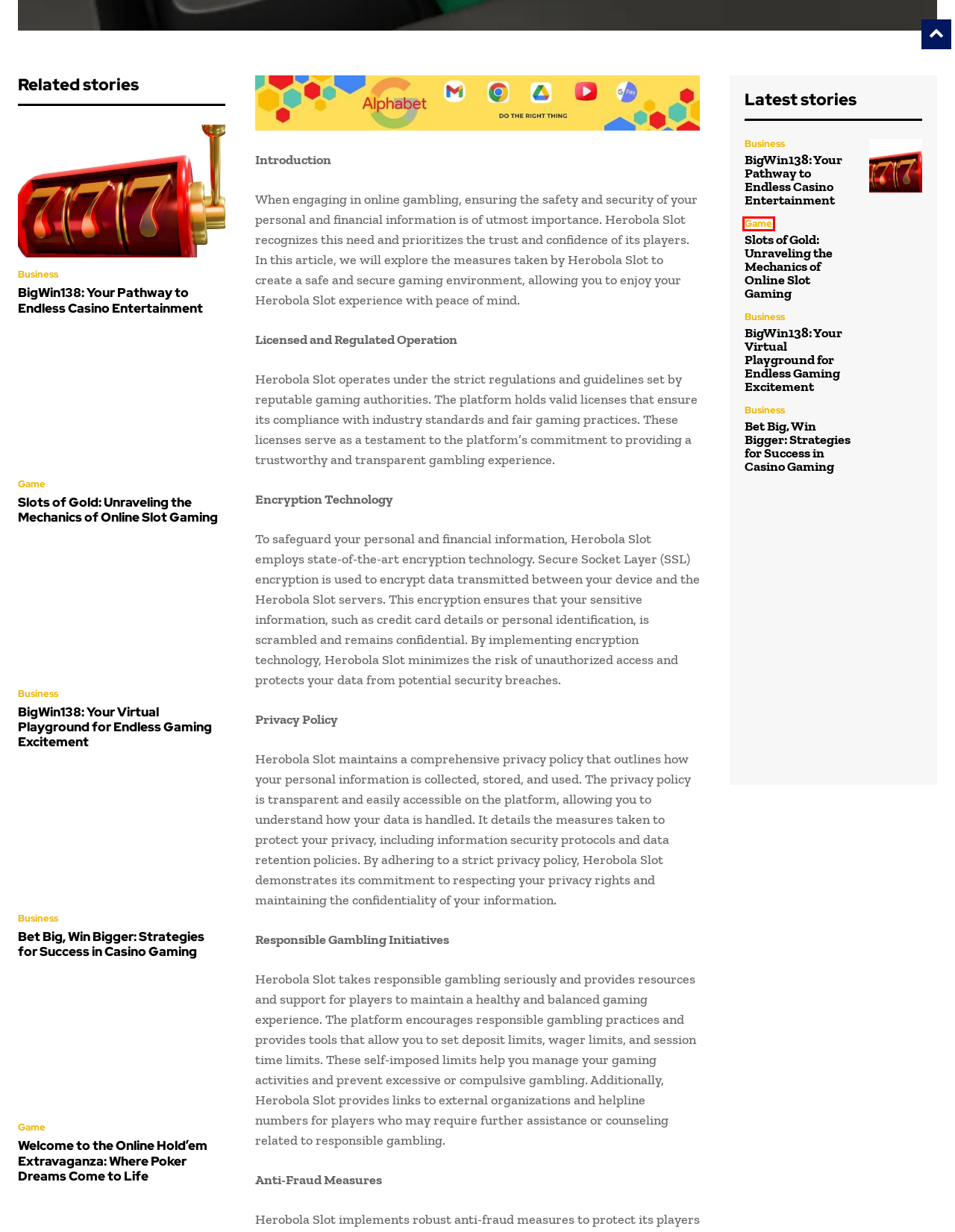Given a screenshot of a webpage with a red bounding box around an element, choose the most appropriate webpage description for the new page displayed after clicking the element within the bounding box. Here are the candidates:
A. Welcome to the Online Hold’em Extravaganza: Where Poker Dreams Come to Life - Misty's Big Adventure
B. Game - Misty's Big Adventure
C. BigWin138: Your Pathway to Endless Casino Entertainment - Misty's Big Adventure
D. BigWin138: Your Virtual Playground for Endless Gaming Excitement - Misty's Big Adventure
E. Bet Big, Win Bigger: Strategies for Success in Casino Gaming - Misty's Big Adventure
F. Home - Misty's Big Adventure
G. Technology - Misty's Big Adventure
H. Slots of Gold: Unraveling the Mechanics of Online Slot Gaming - Misty's Big Adventure

B